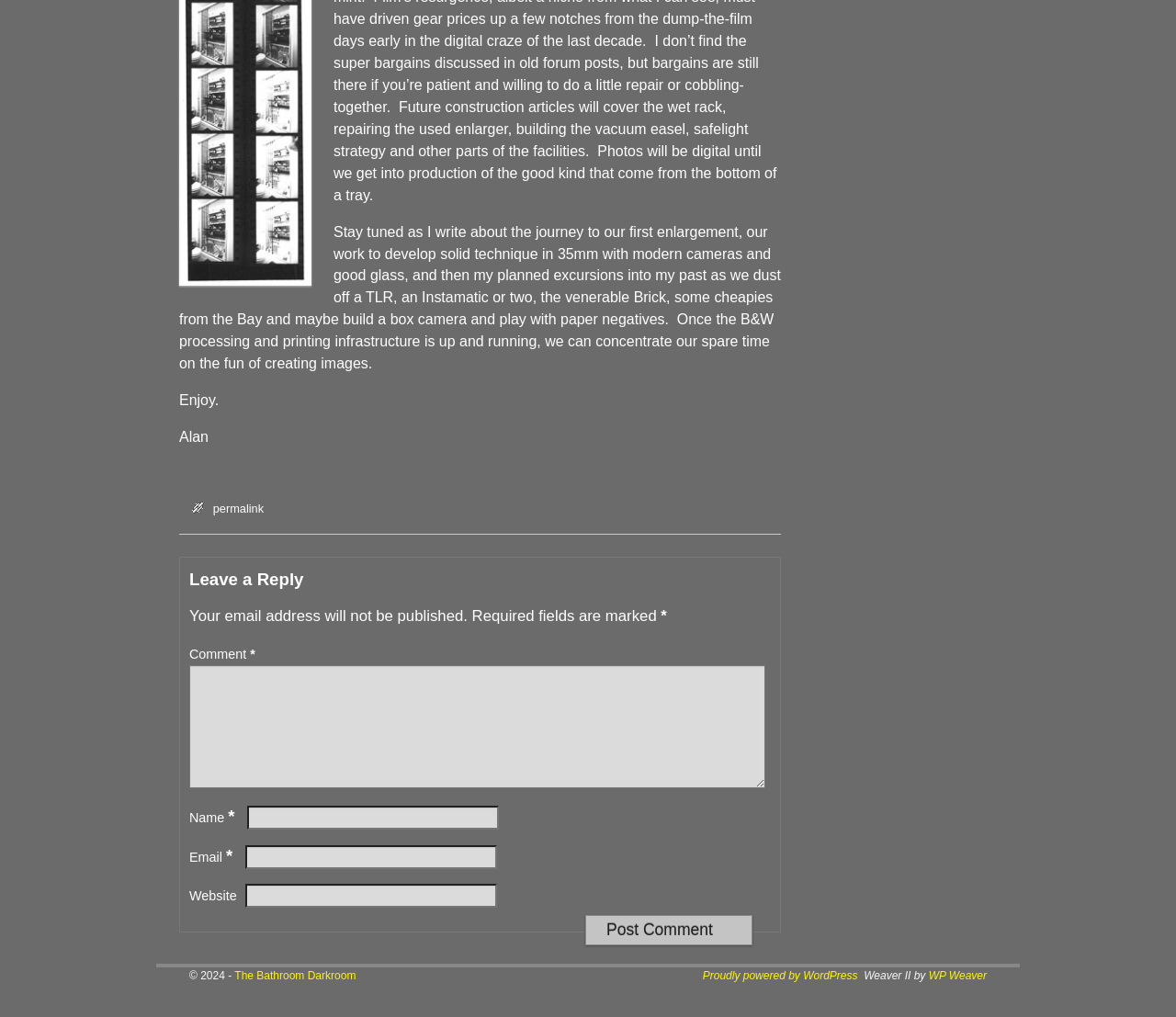What is the purpose of the textboxes?
Respond to the question with a single word or phrase according to the image.

To leave a comment